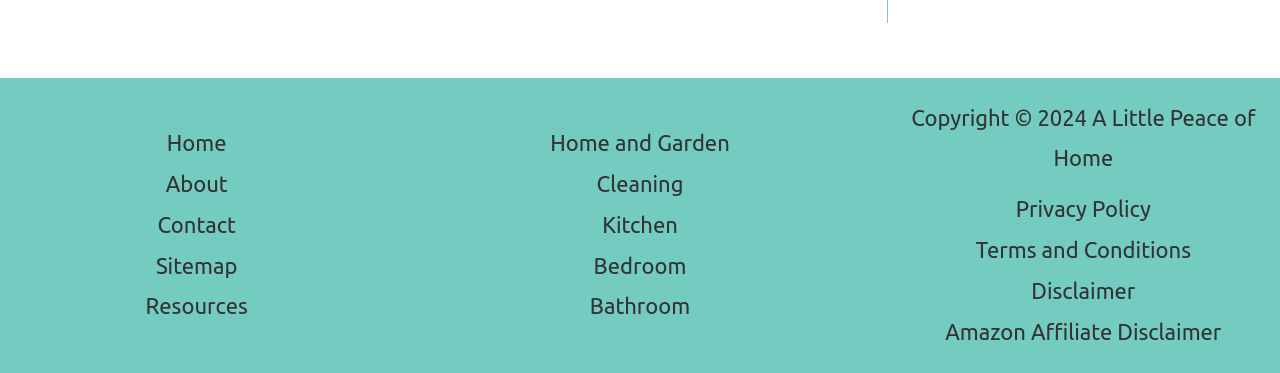Please identify the bounding box coordinates of where to click in order to follow the instruction: "view resources".

[0.114, 0.768, 0.194, 0.877]